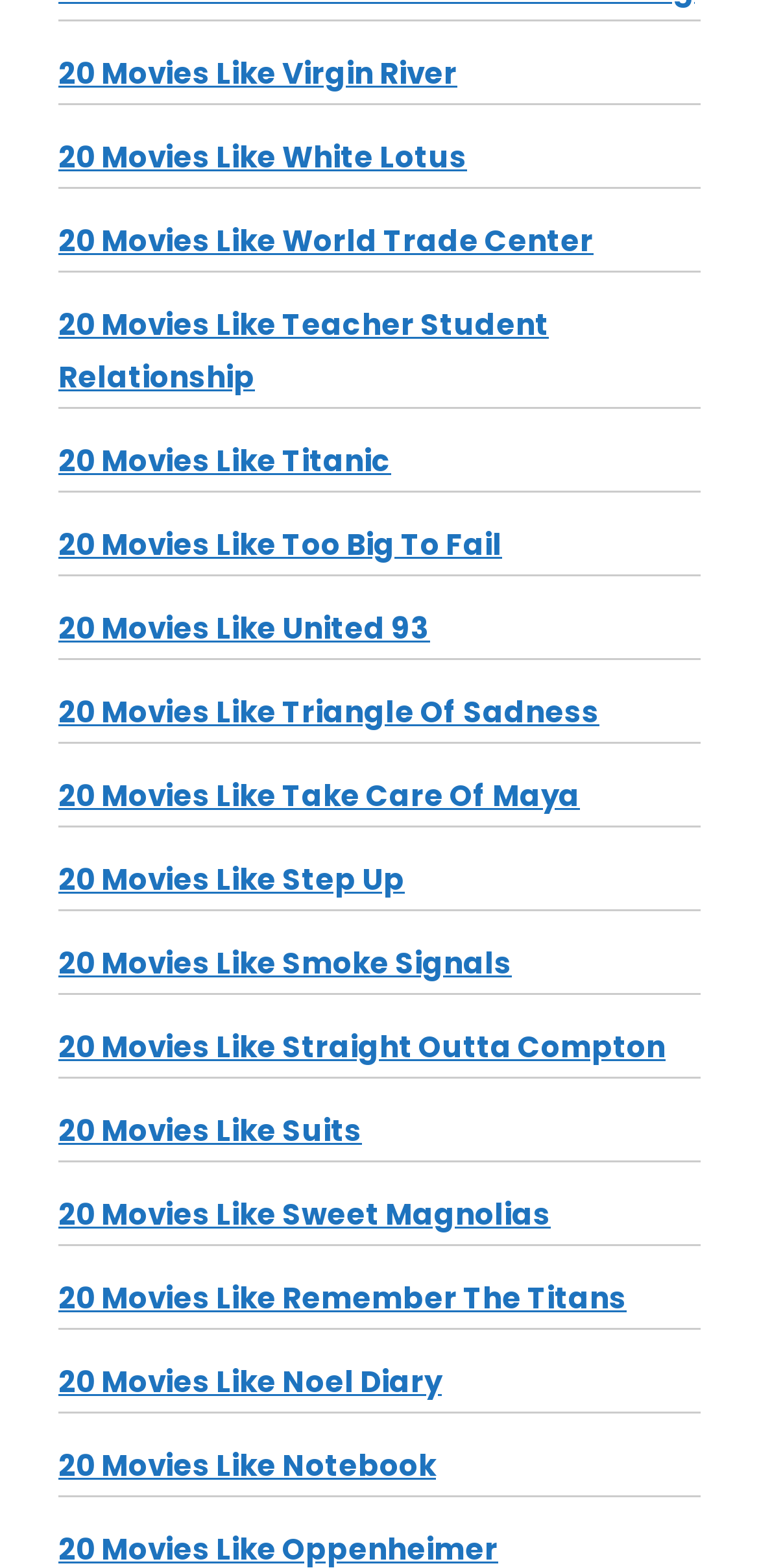Bounding box coordinates are specified in the format (top-left x, top-left y, bottom-right x, bottom-right y). All values are floating point numbers bounded between 0 and 1. Please provide the bounding box coordinate of the region this sentence describes: 20 Movies Like Titanic

[0.077, 0.28, 0.515, 0.306]